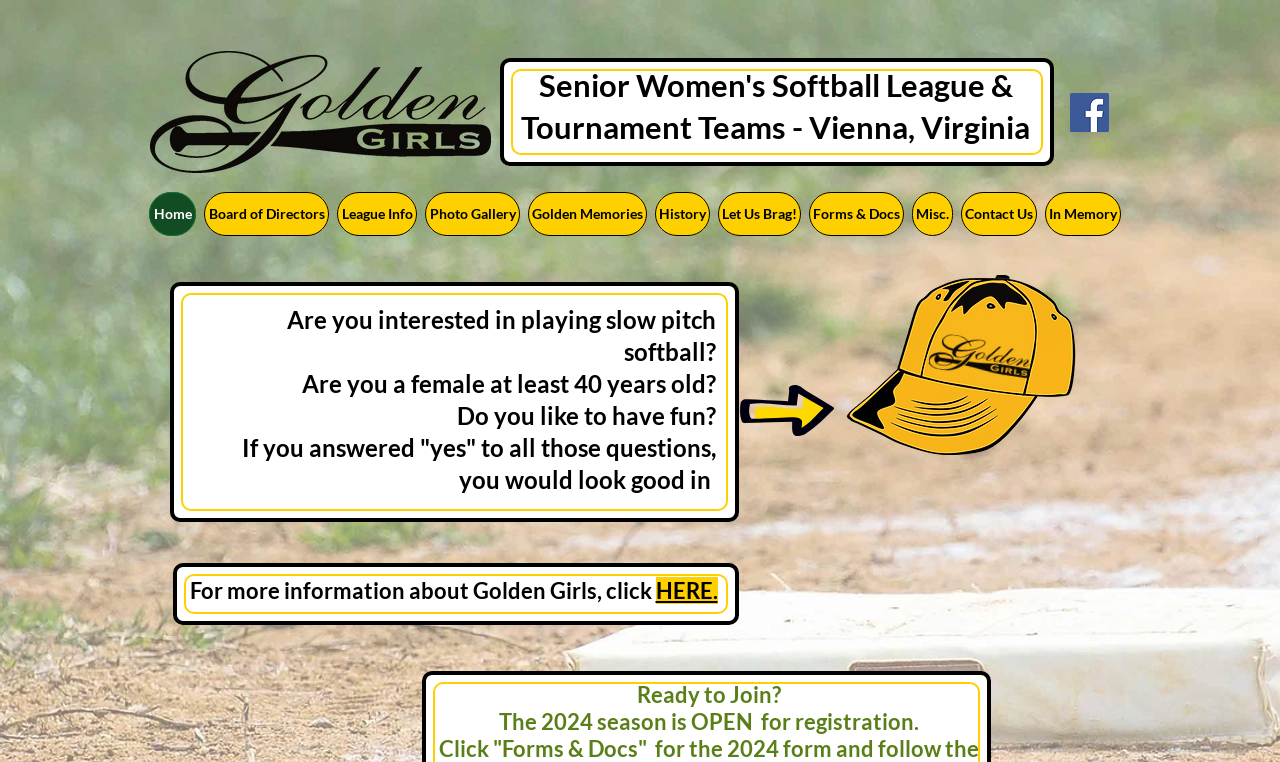Illustrate the webpage with a detailed description.

The webpage is about Golden Girls, a slow pitch softball team based in Vienna, Virginia. At the top left corner, there is a logo of Golden Girls, which is a black outline of a girl. Next to the logo, there is a title "Tournament Teams - Vienna, Virginia". 

On the top right corner, there is a social bar with a Facebook social icon. Below the logo and the title, there is a navigation menu with links to different sections of the website, including Home, Board of Directors, League Info, Photo Gallery, Golden Memories, History, Let Us Brag!, Forms & Docs, Misc., Contact Us, and In Memory.

In the main content area, there are a series of questions and statements. The first question asks if the user is interested in playing slow pitch softball, followed by another question asking if the user is a female at least 40 years old. The next statement says "Do you like to have fun?" If the user answers "yes" to all these questions, they are invited to join the Golden Girls team. The text also mentions that the user would look good in a Golden Girls uniform.

At the bottom of the page, there is a heading that says "For more information about Golden Girls, click HERE." The "HERE" is a clickable link.